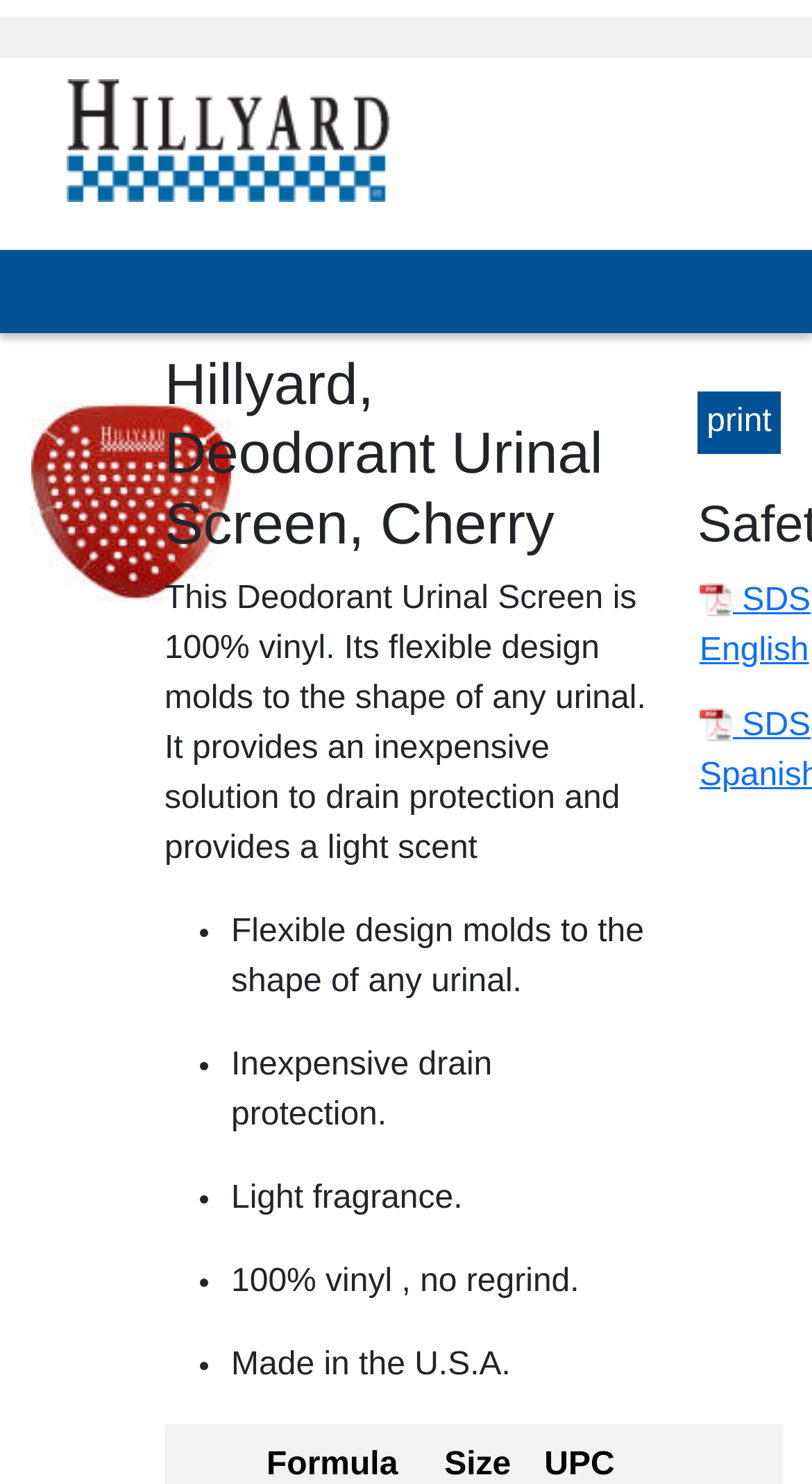What is the shape of the urinal that the Deodorant Urinal Screen can mold to?
Provide an in-depth answer to the question, covering all aspects.

According to the product description, the Deodorant Urinal Screen has a 'flexible design [that] molds to the shape of any urinal', implying that it can fit any shape of urinal.